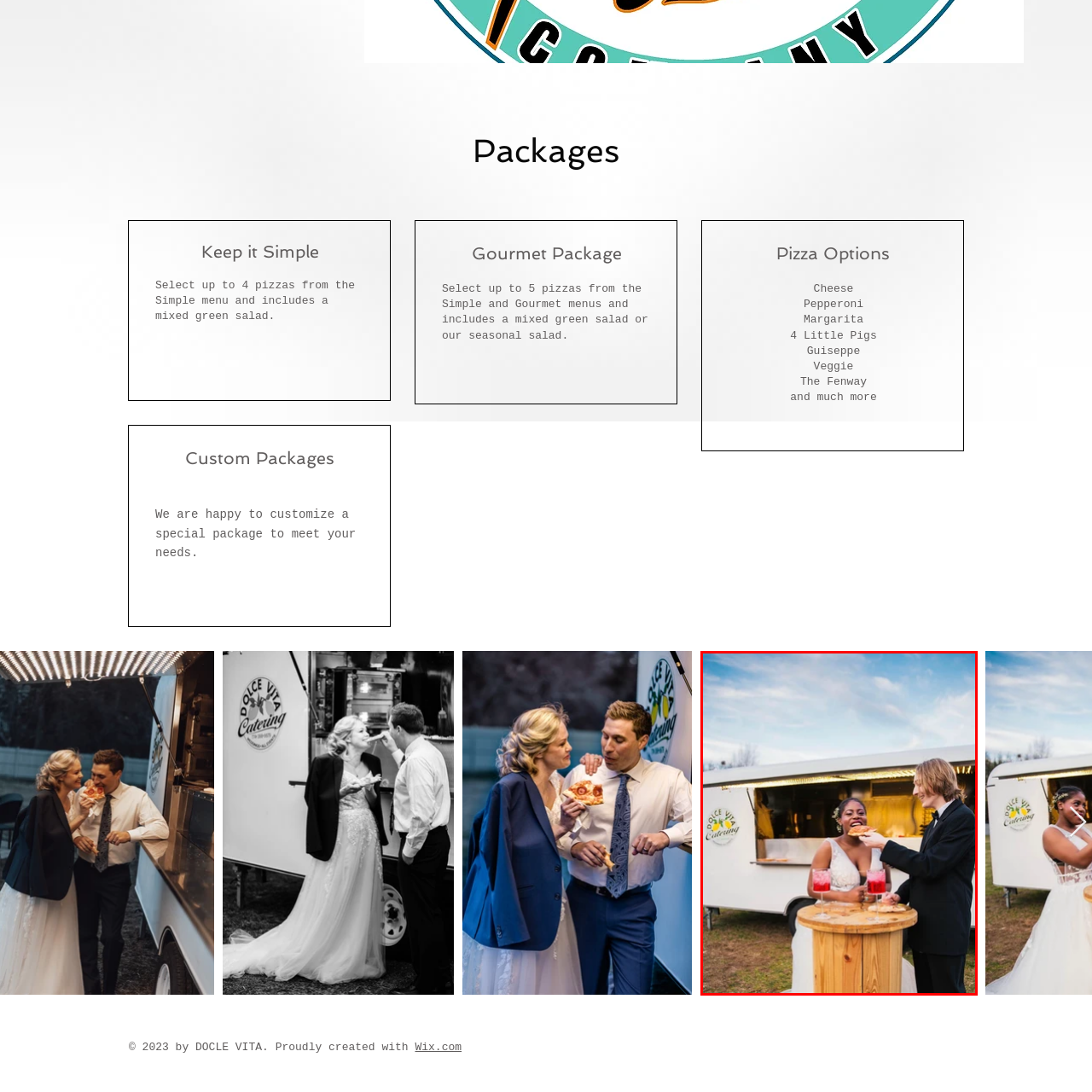Observe the image inside the red bounding box and respond to the question with a single word or phrase:
What color are the cocktails on the table?

pink